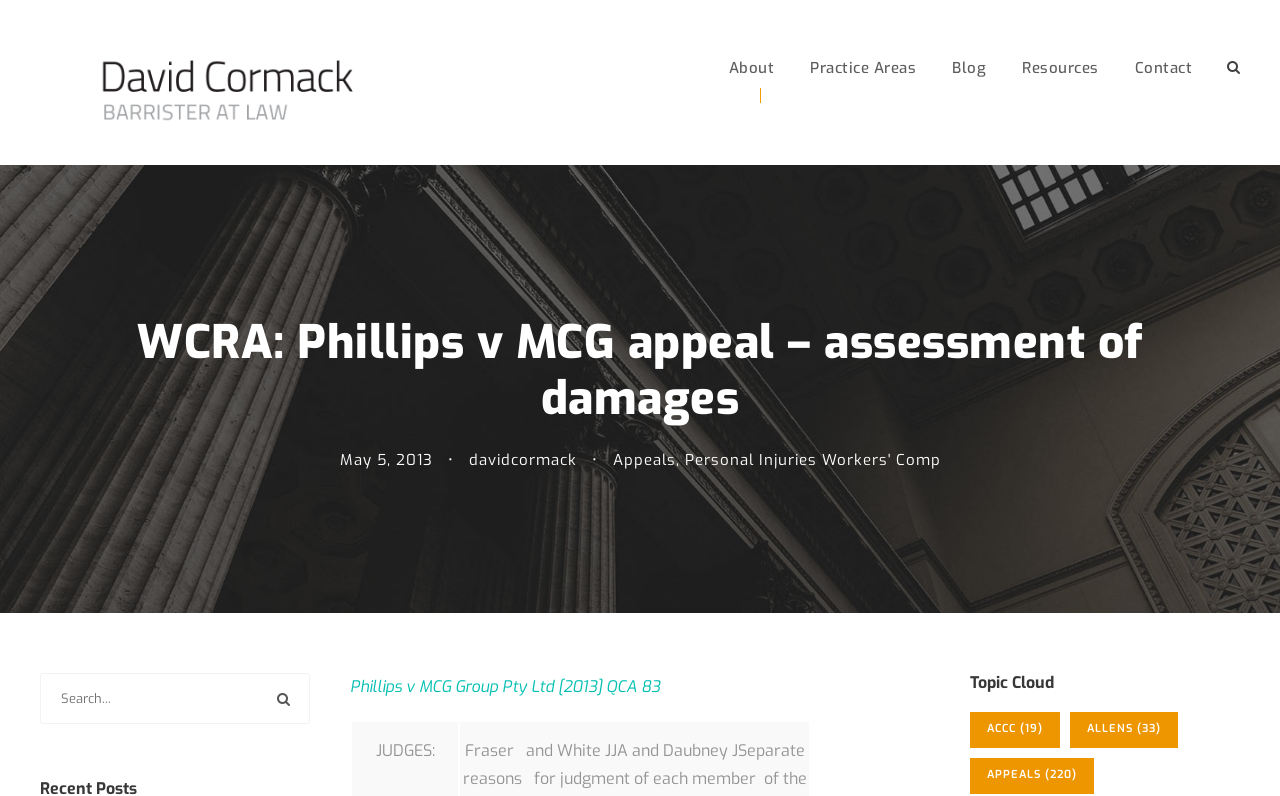With reference to the image, please provide a detailed answer to the following question: What is the date of the appeal case?

I found the answer by looking at the link with the text 'May 5, 2013' which is located near the top of the webpage.